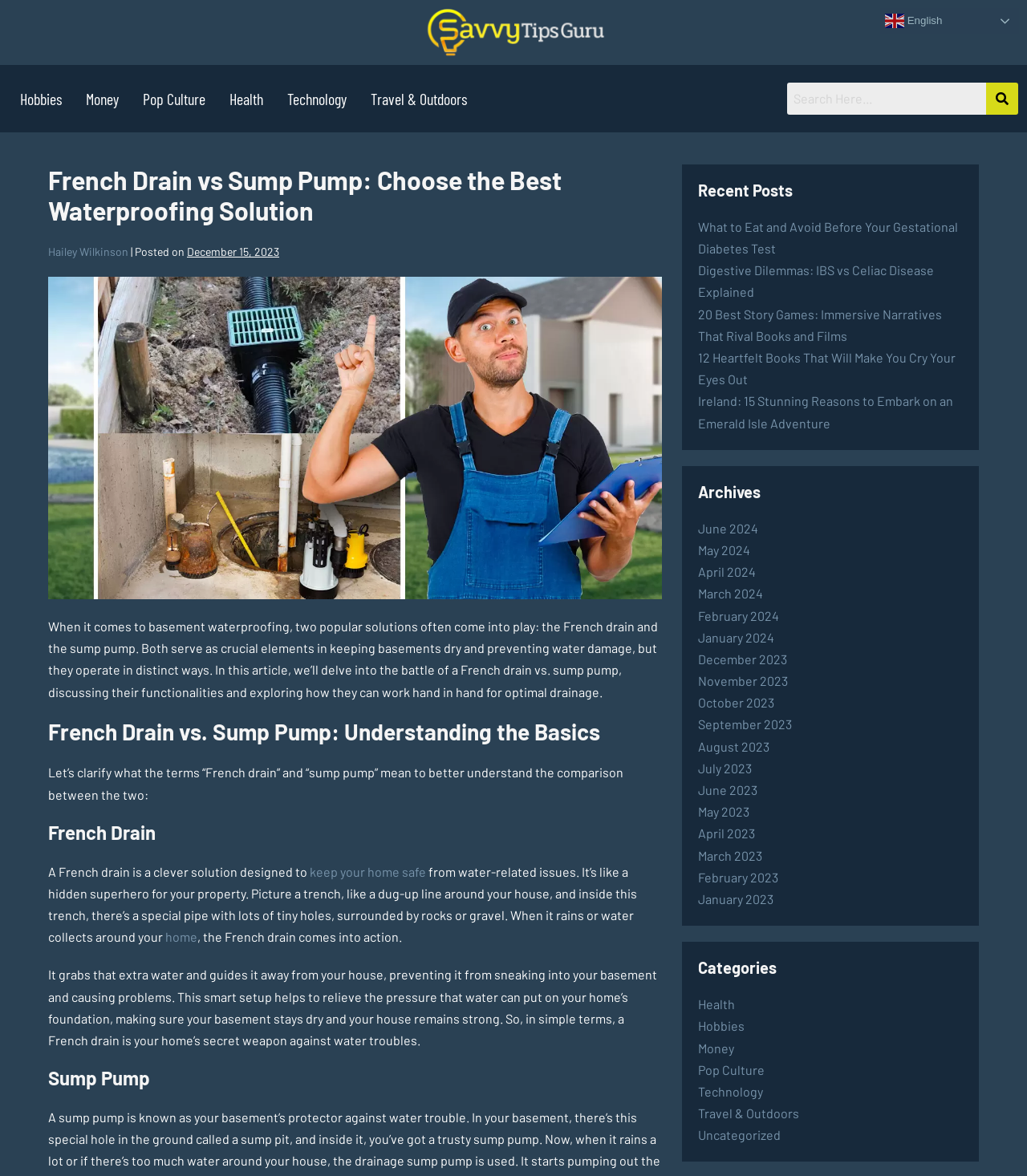Determine the bounding box for the described HTML element: "June 2023". Ensure the coordinates are four float numbers between 0 and 1 in the format [left, top, right, bottom].

[0.68, 0.665, 0.737, 0.678]